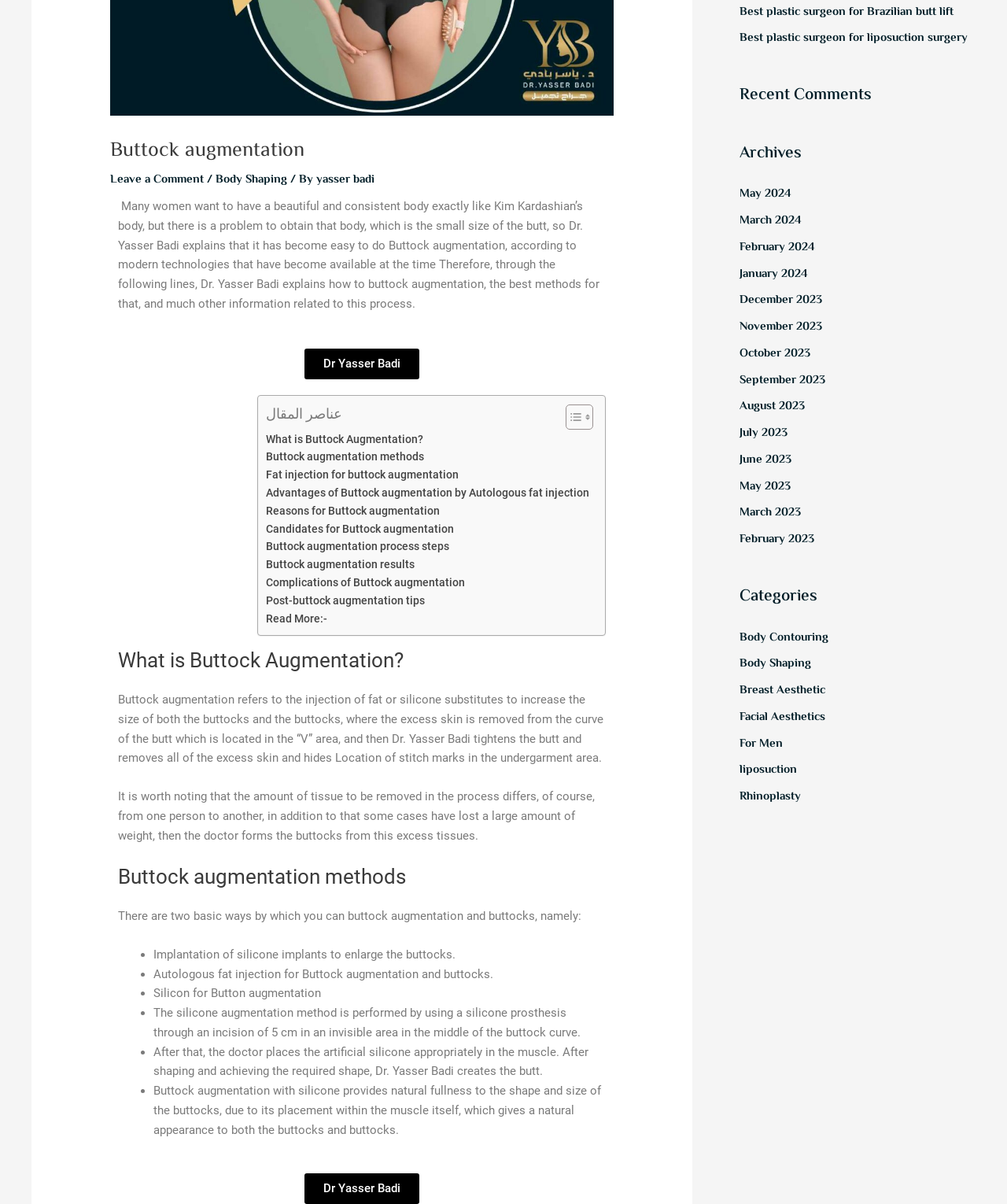Provide the bounding box coordinates of the HTML element described as: "Complications of Buttock augmentation". The bounding box coordinates should be four float numbers between 0 and 1, i.e., [left, top, right, bottom].

[0.264, 0.476, 0.462, 0.491]